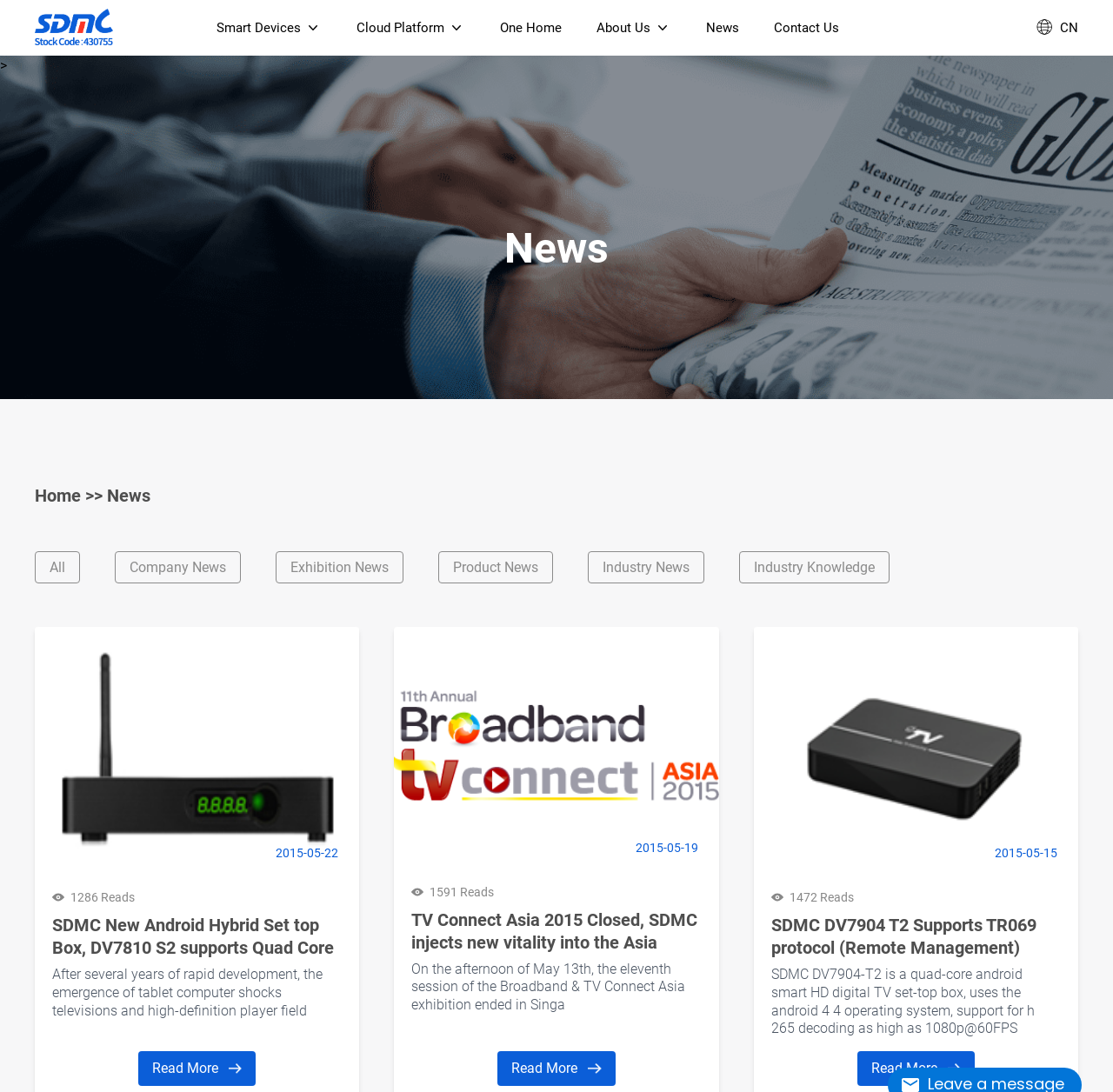Find the bounding box coordinates of the element to click in order to complete this instruction: "Click on the 'Smart Devices' link". The bounding box coordinates must be four float numbers between 0 and 1, denoted as [left, top, right, bottom].

[0.195, 0.0, 0.289, 0.051]